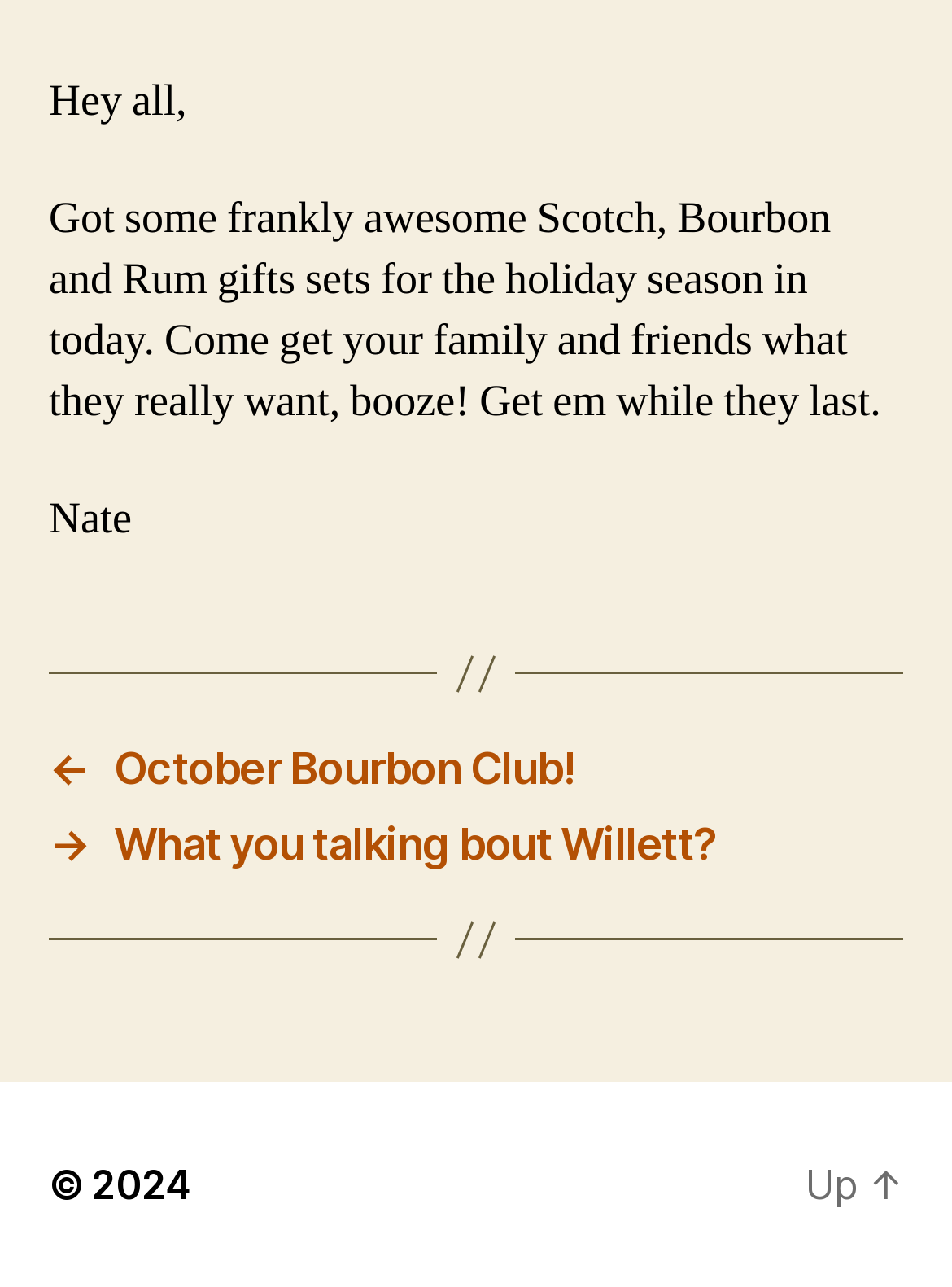Using the image as a reference, answer the following question in as much detail as possible:
What is the copyright year?

The copyright year is mentioned in the StaticText element with the text '© 2024' at coordinates [0.051, 0.902, 0.198, 0.939].